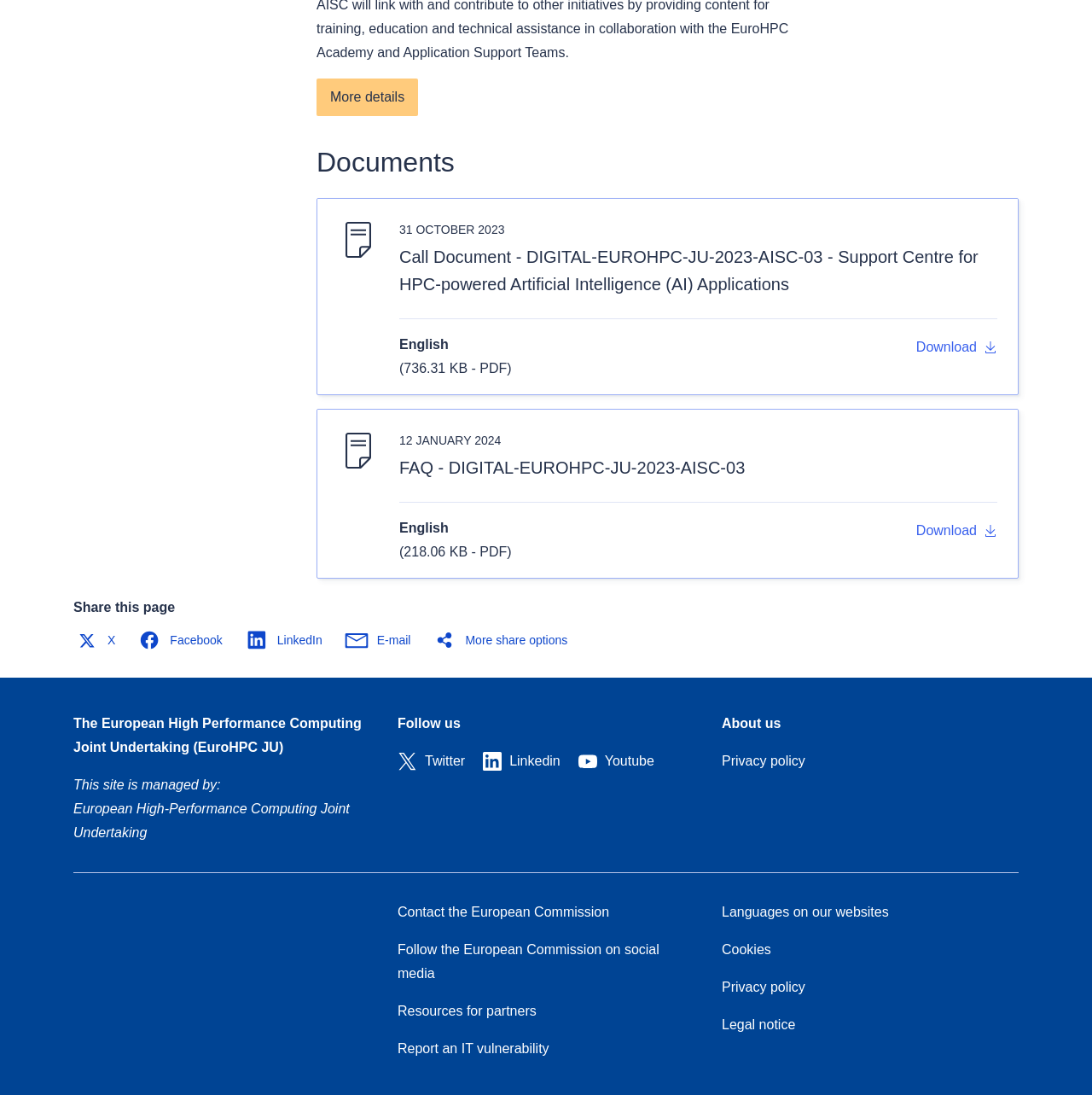Please identify the bounding box coordinates for the region that you need to click to follow this instruction: "Download the call document".

[0.839, 0.31, 0.913, 0.325]